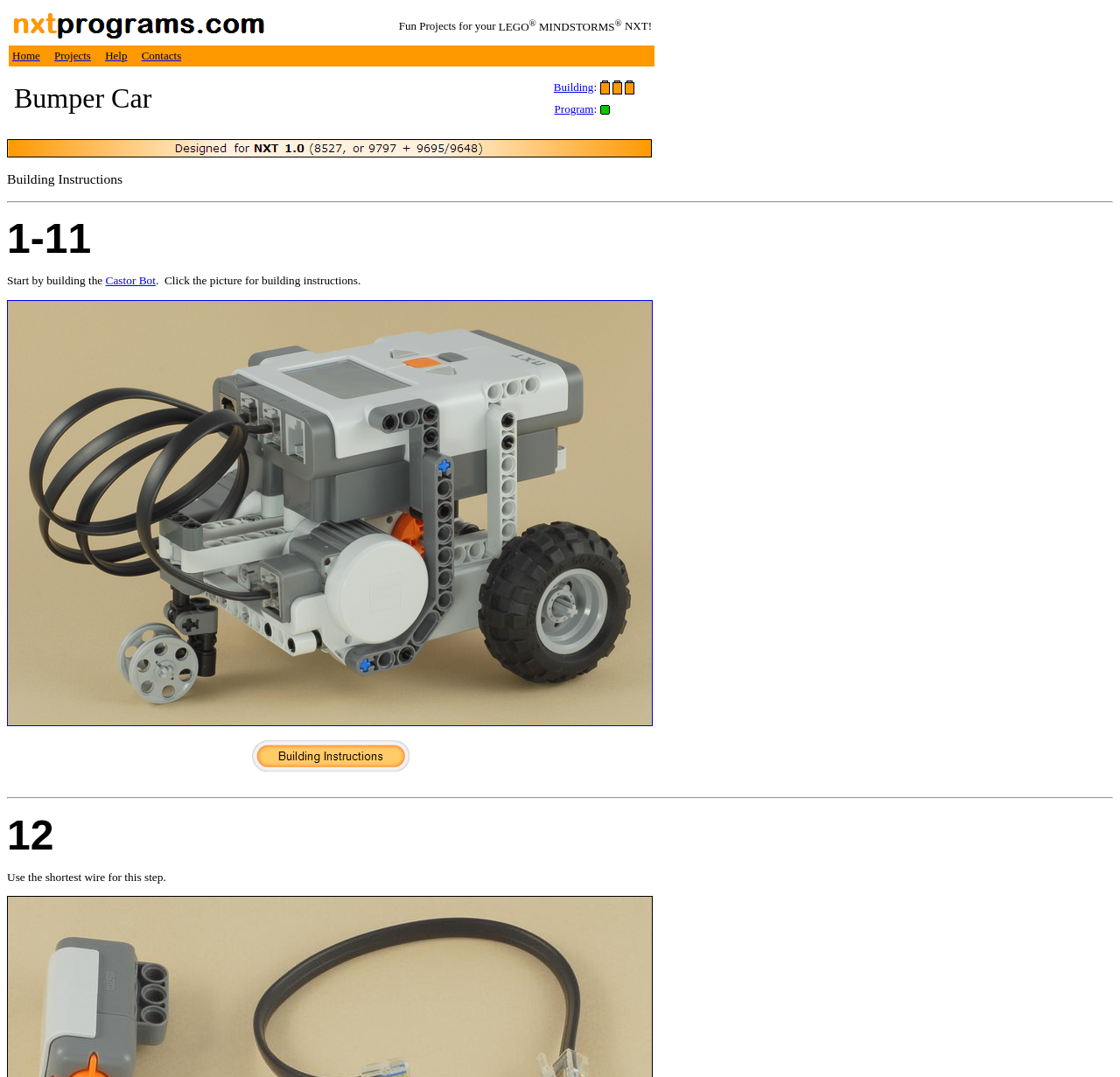Highlight the bounding box coordinates of the element you need to click to perform the following instruction: "Click the 'Building Instructions' link."

[0.225, 0.705, 0.366, 0.719]